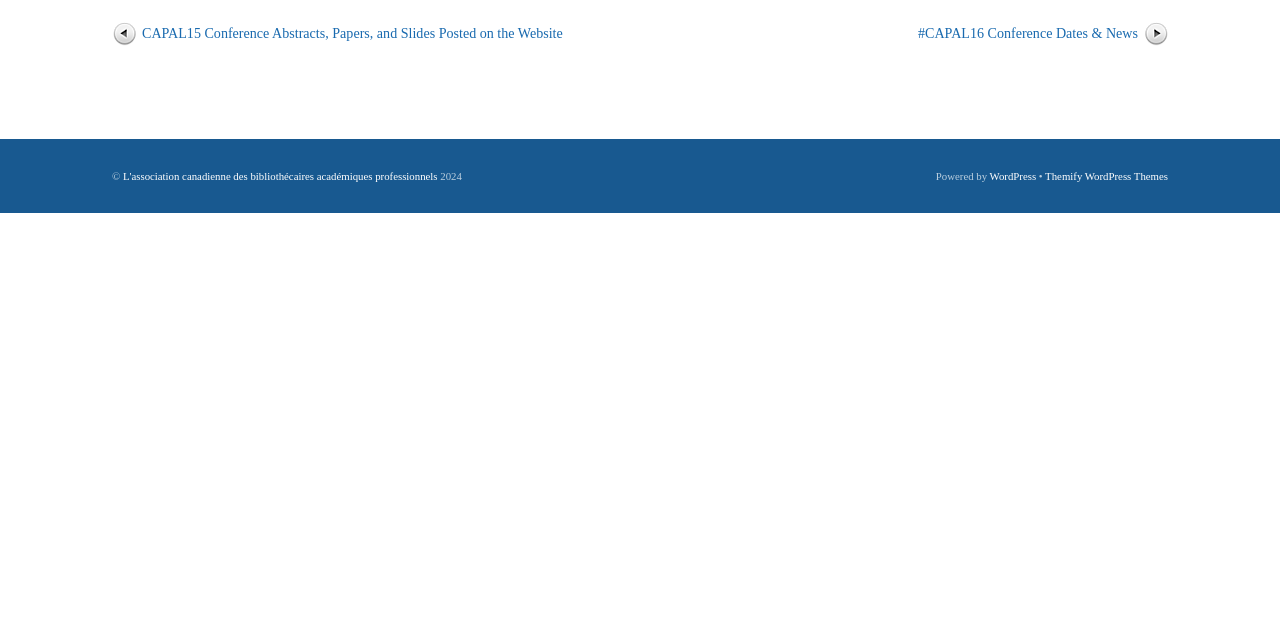Locate the UI element described by WordPress in the provided webpage screenshot. Return the bounding box coordinates in the format (top-left x, top-left y, bottom-right x, bottom-right y), ensuring all values are between 0 and 1.

[0.773, 0.266, 0.809, 0.284]